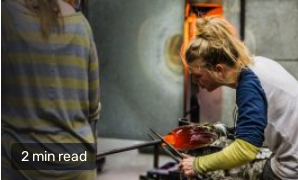How long does the accompanying article take to read?
Please provide a full and detailed response to the question.

The text '2 min read' accompanying the image suggests that the article or story related to glass art and its processes can be read in approximately 2 minutes, implying a brief and concise piece of writing.